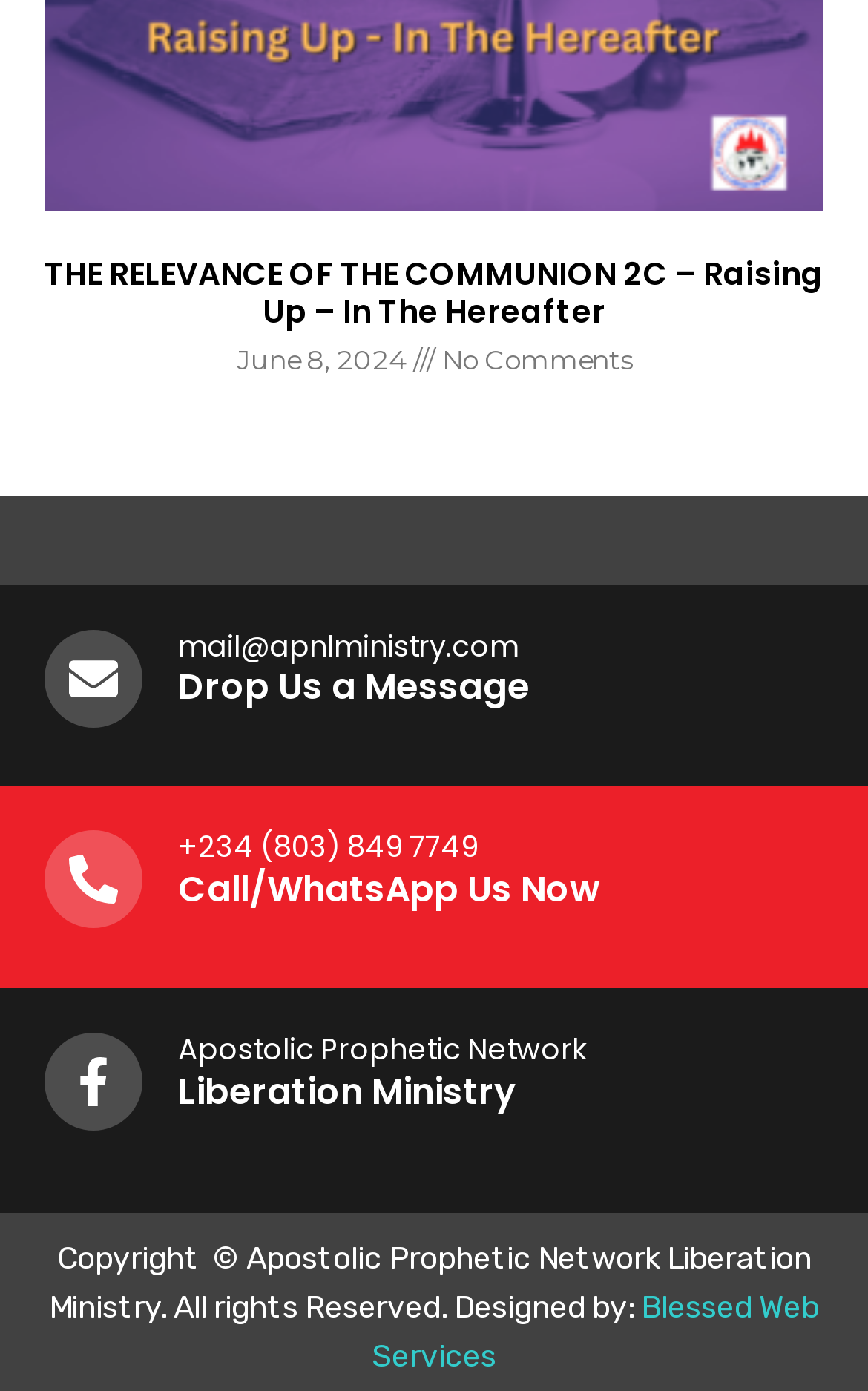Specify the bounding box coordinates (top-left x, top-left y, bottom-right x, bottom-right y) of the UI element in the screenshot that matches this description: +234 (803) 849 7749

[0.205, 0.594, 0.551, 0.625]